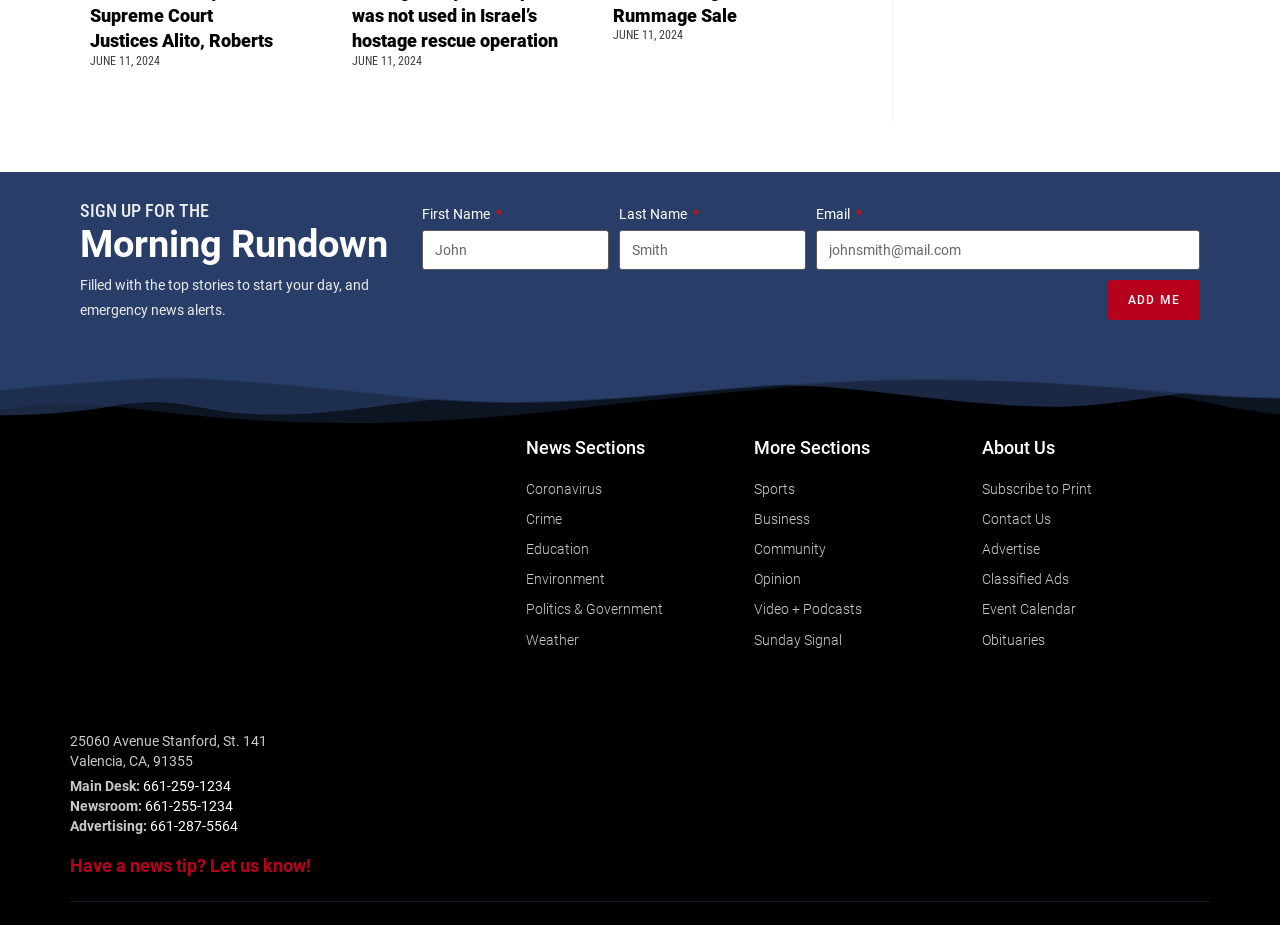Show me the bounding box coordinates of the clickable region to achieve the task as per the instruction: "Enter first name".

[0.33, 0.249, 0.476, 0.292]